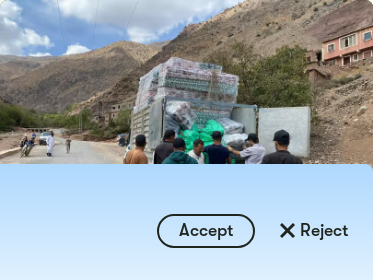Explain what is happening in the image with as much detail as possible.

In the image, a group of people is actively unloading goods from a truck against a stunning mountainous backdrop. The scene captures a moment of collaboration and community effort, highlighting the importance of logistics in supporting local initiatives. The truck is stacked high with wrapped supplies, indicating significant relief or support efforts within the region. Nearby, a pathway and lush greenery suggest the area's rural charm, while traditional buildings dotting the hillside further illustrate the local architecture. This visual embodies the spirit of teamwork and resilience in aiding affected communities, particularly in the context of post-earthquake recovery efforts in Morocco.